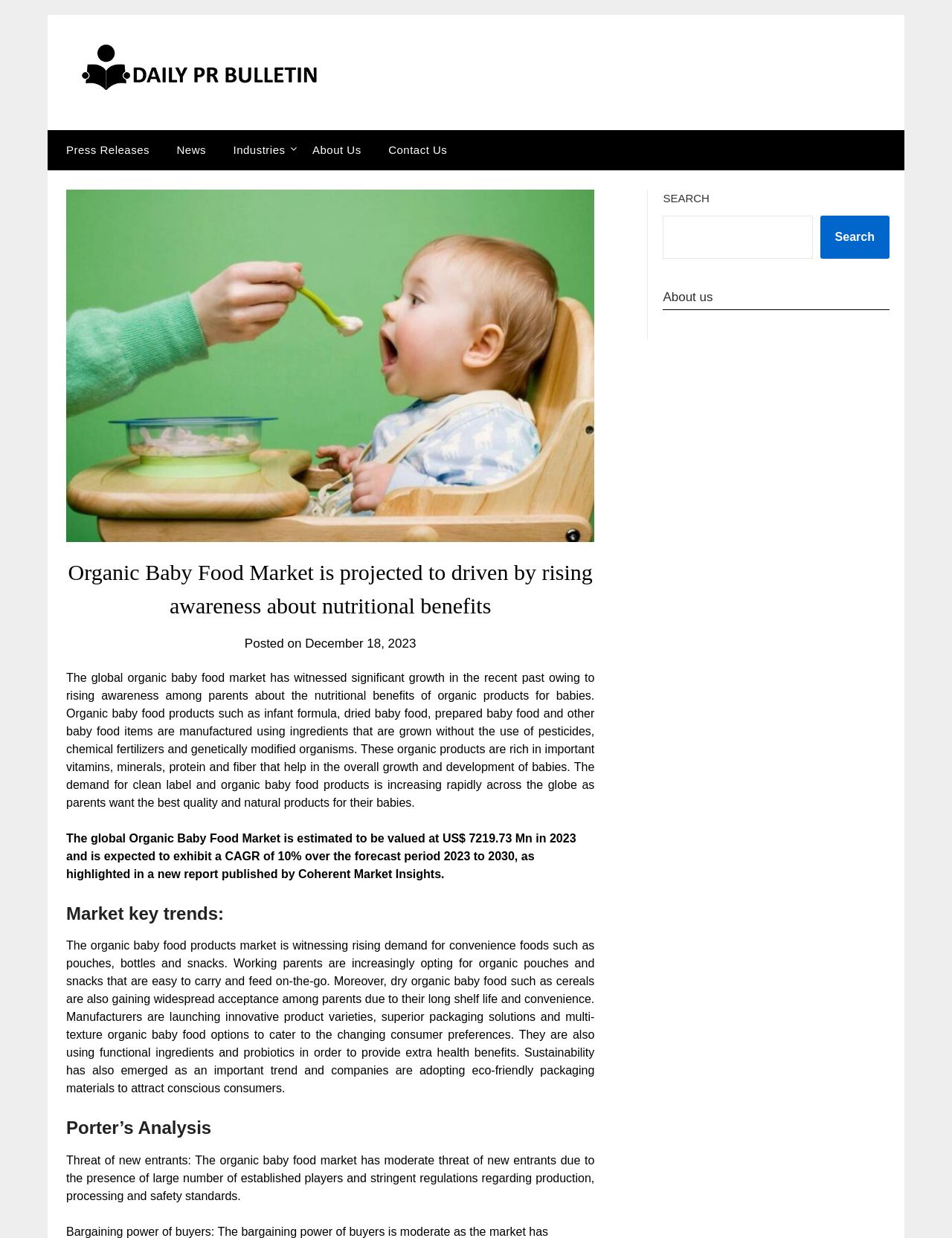Give a succinct answer to this question in a single word or phrase: 
What is the estimated value of the global Organic Baby Food Market in 2023?

US$ 7219.73 Mn